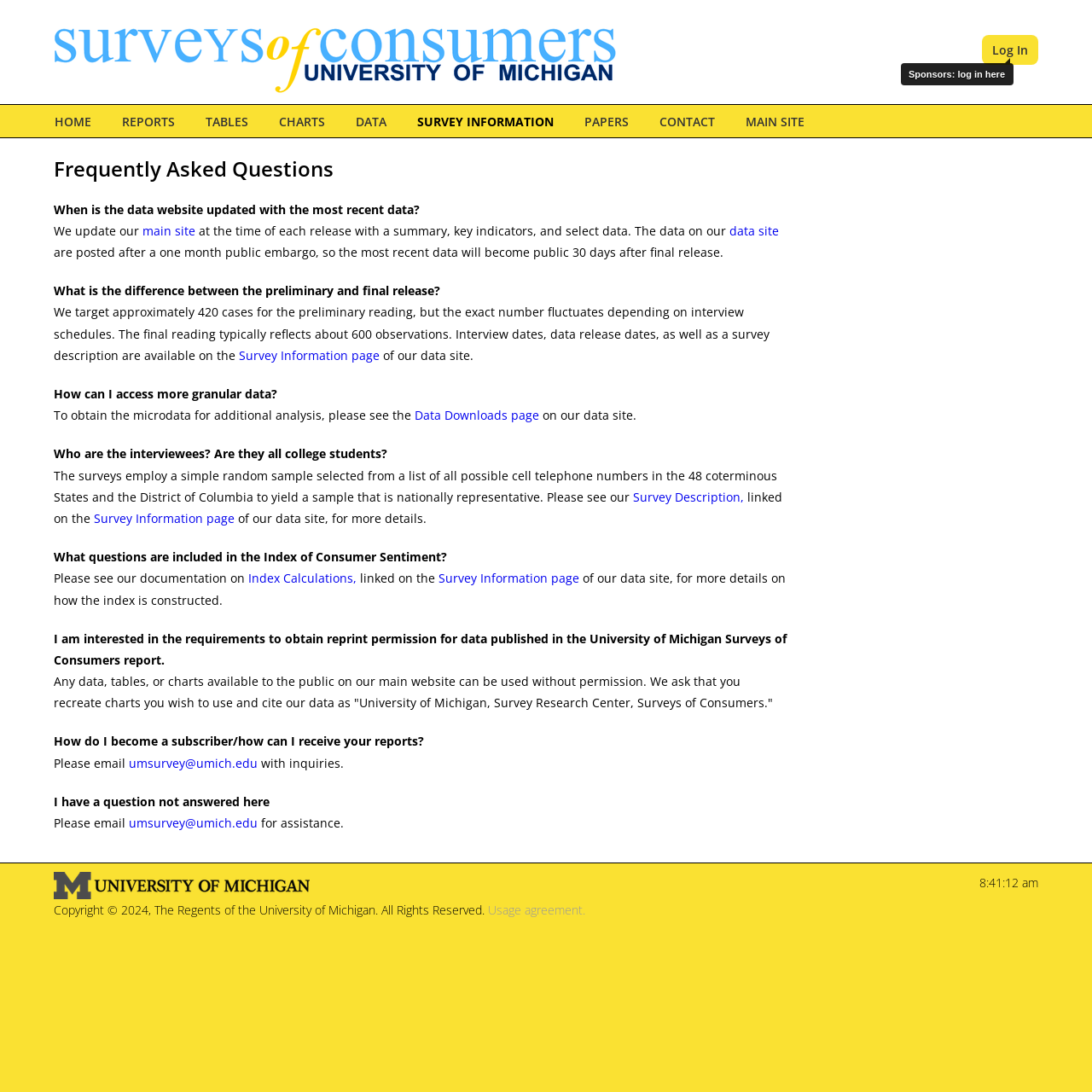Find the bounding box coordinates of the element I should click to carry out the following instruction: "Email umsurvey@umich.edu for assistance".

[0.118, 0.691, 0.236, 0.706]